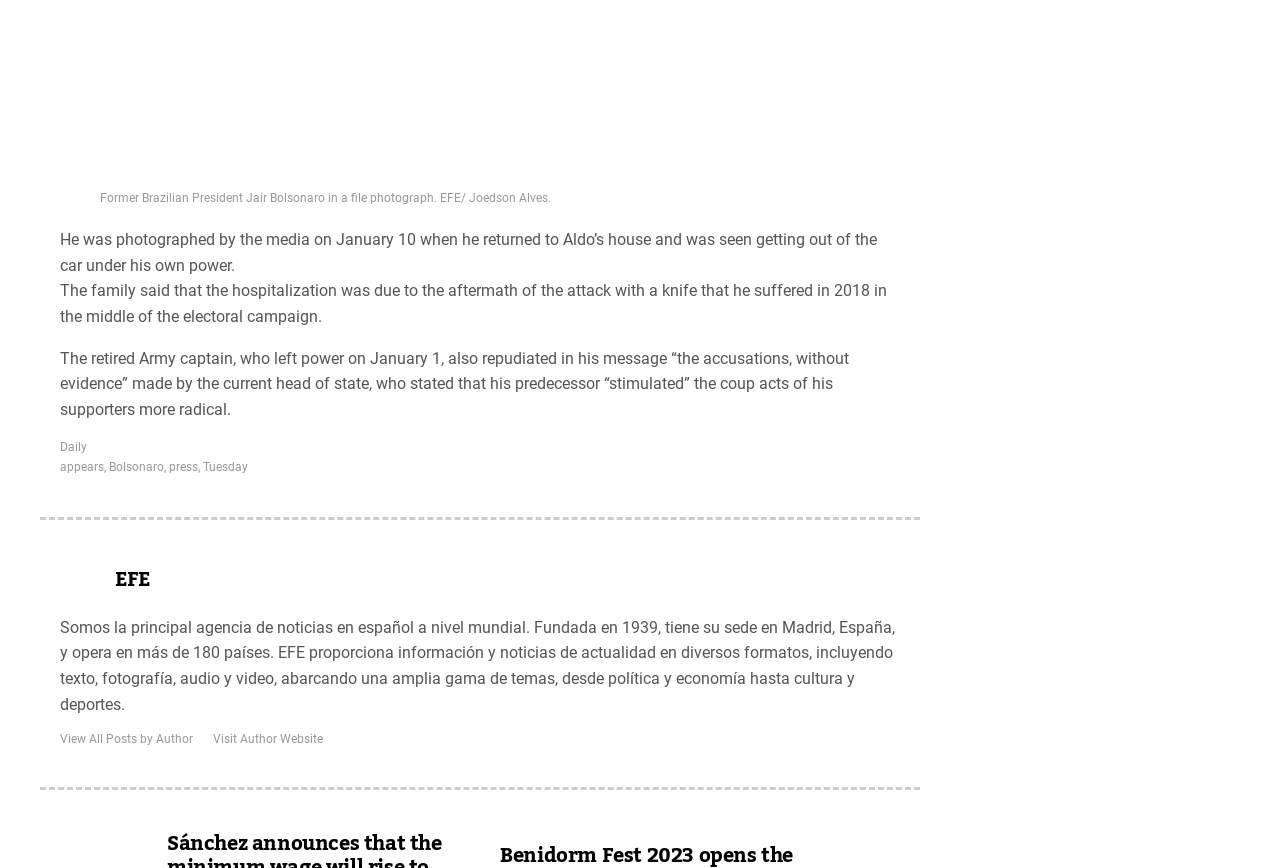Based on the description "View All Posts by Author", find the bounding box of the specified UI element.

[0.047, 0.843, 0.151, 0.86]